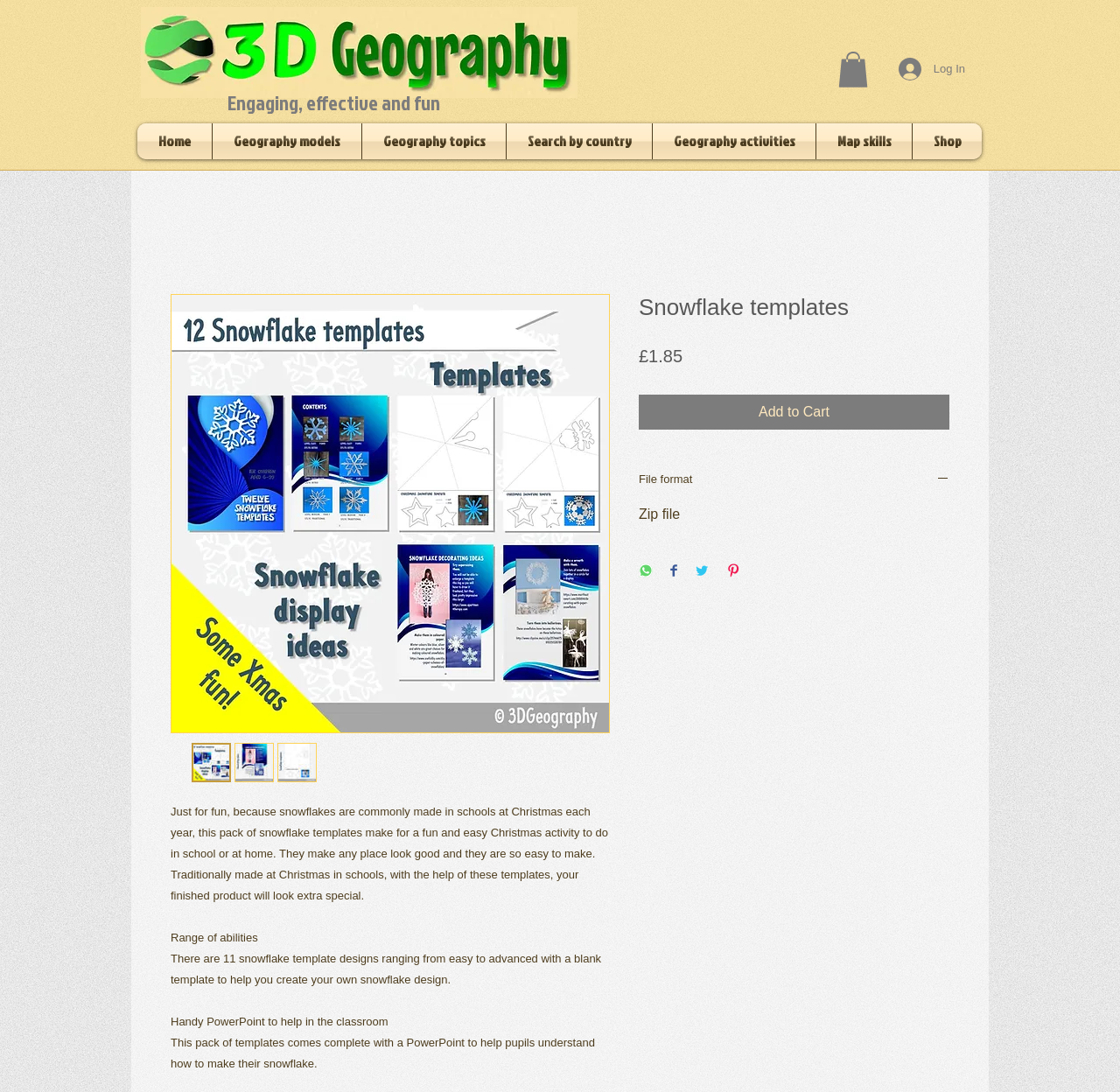Please identify the bounding box coordinates of the clickable element to fulfill the following instruction: "Click the 'Share on WhatsApp' button". The coordinates should be four float numbers between 0 and 1, i.e., [left, top, right, bottom].

[0.57, 0.516, 0.583, 0.532]